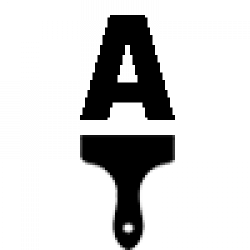What does the imagery emphasize?
Look at the webpage screenshot and answer the question with a detailed explanation.

The inclusion of the stylized representation of the letter 'A' integrated with a paintbrush emphasizes the museum's dedication to promoting artistic expression and engagement within the community, which is the core focus of the 'Excessive Museum Of Artwork - Art'sites' page.